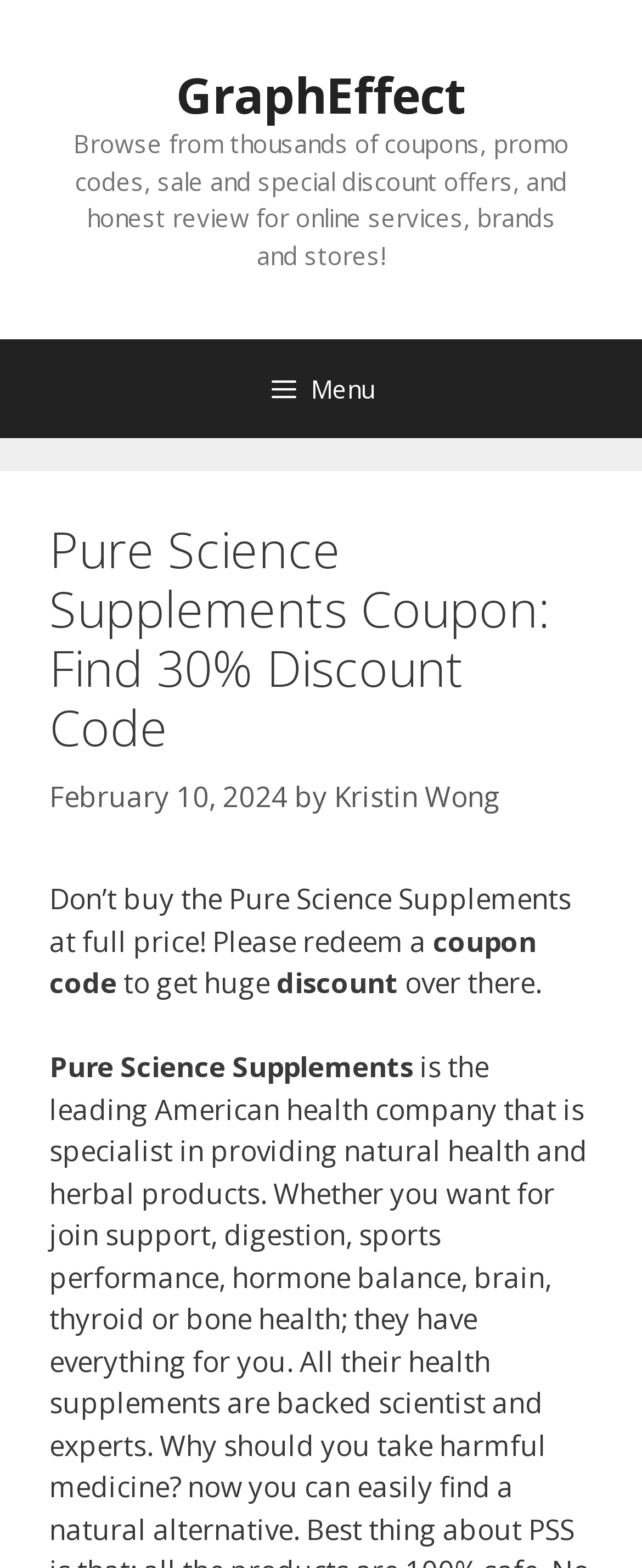Analyze the image and provide a detailed answer to the question: What type of company is Pure Science Supplements?

The webpage content mentions that Pure Science Supplements is a 'leading American health company'. This suggests that Pure Science Supplements is a company that operates in the health industry.